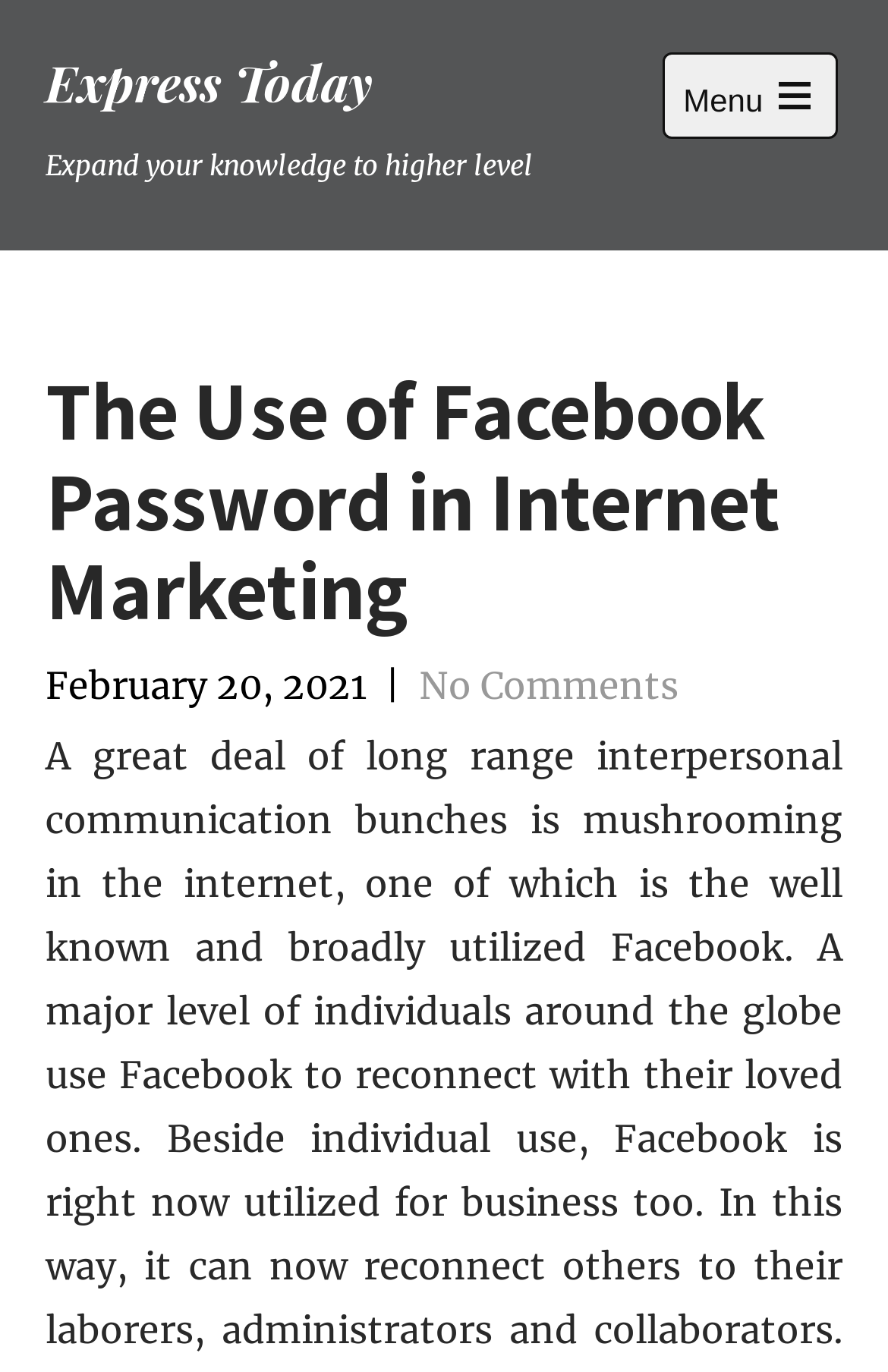Predict the bounding box for the UI component with the following description: "No Comments".

[0.472, 0.482, 0.764, 0.516]